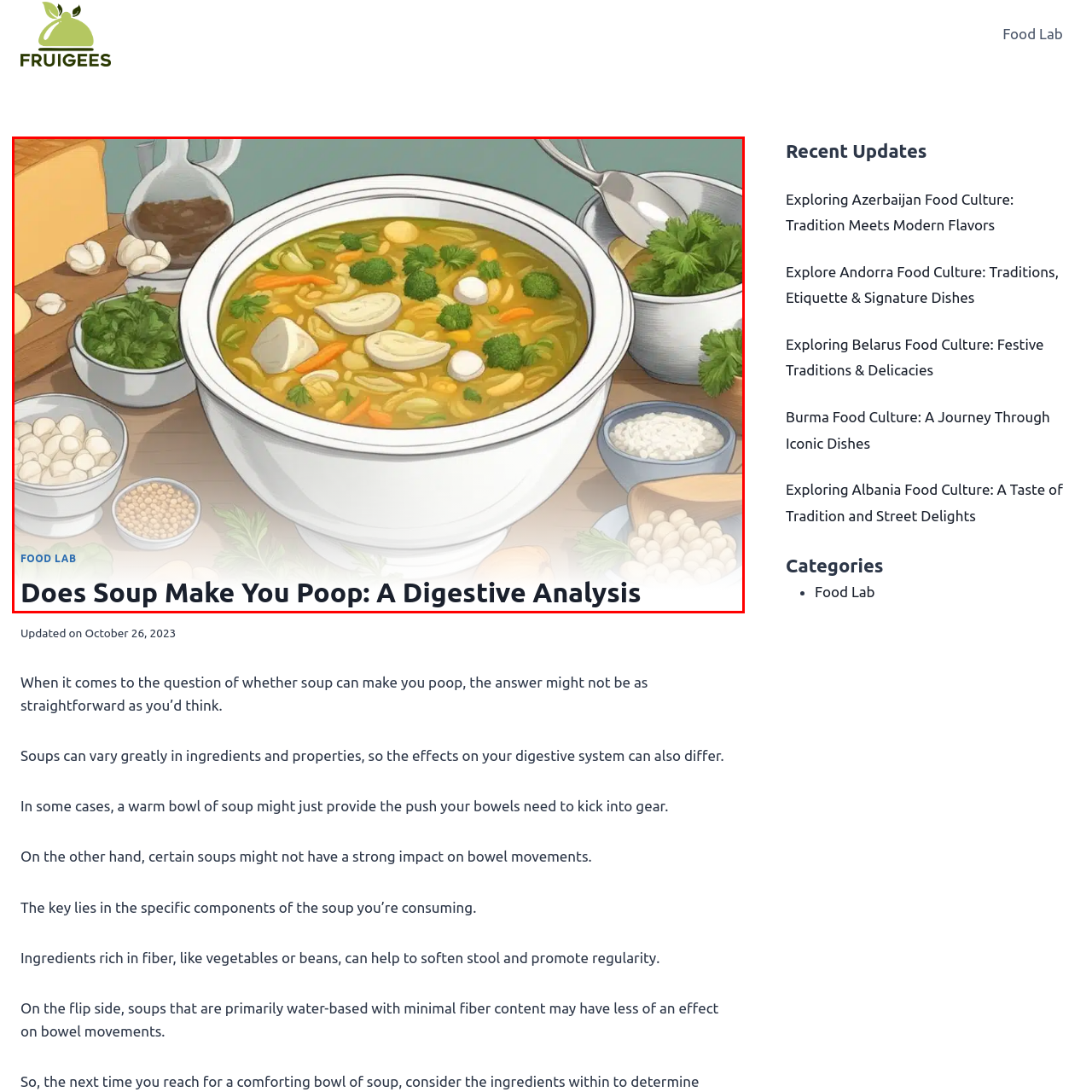Analyze the picture within the red frame, What type of herbs are used as garnish? 
Provide a one-word or one-phrase response.

Cilantro and broccoli